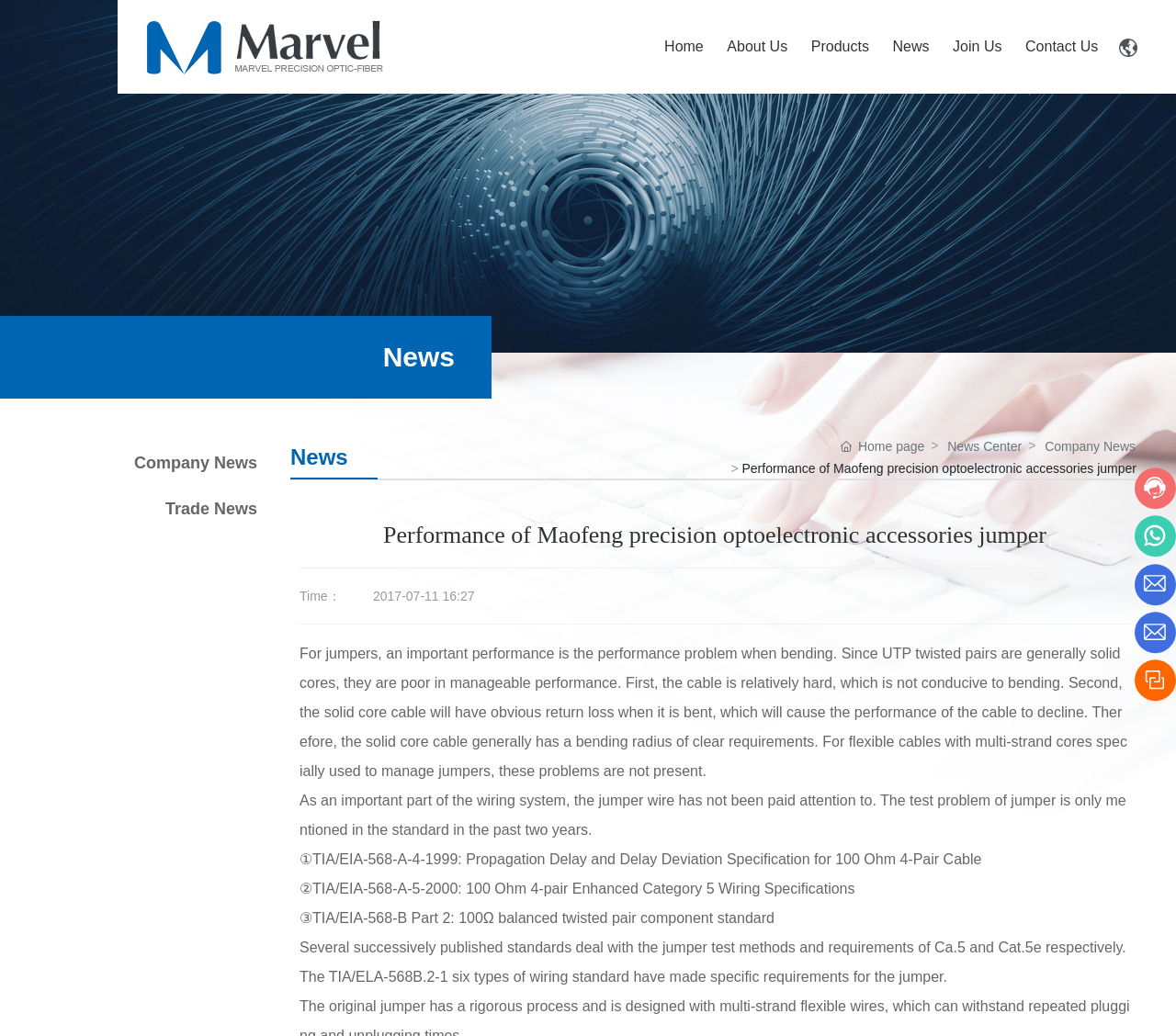Determine the bounding box coordinates of the area to click in order to meet this instruction: "Click the 'Products' link".

[0.68, 0.01, 0.749, 0.081]